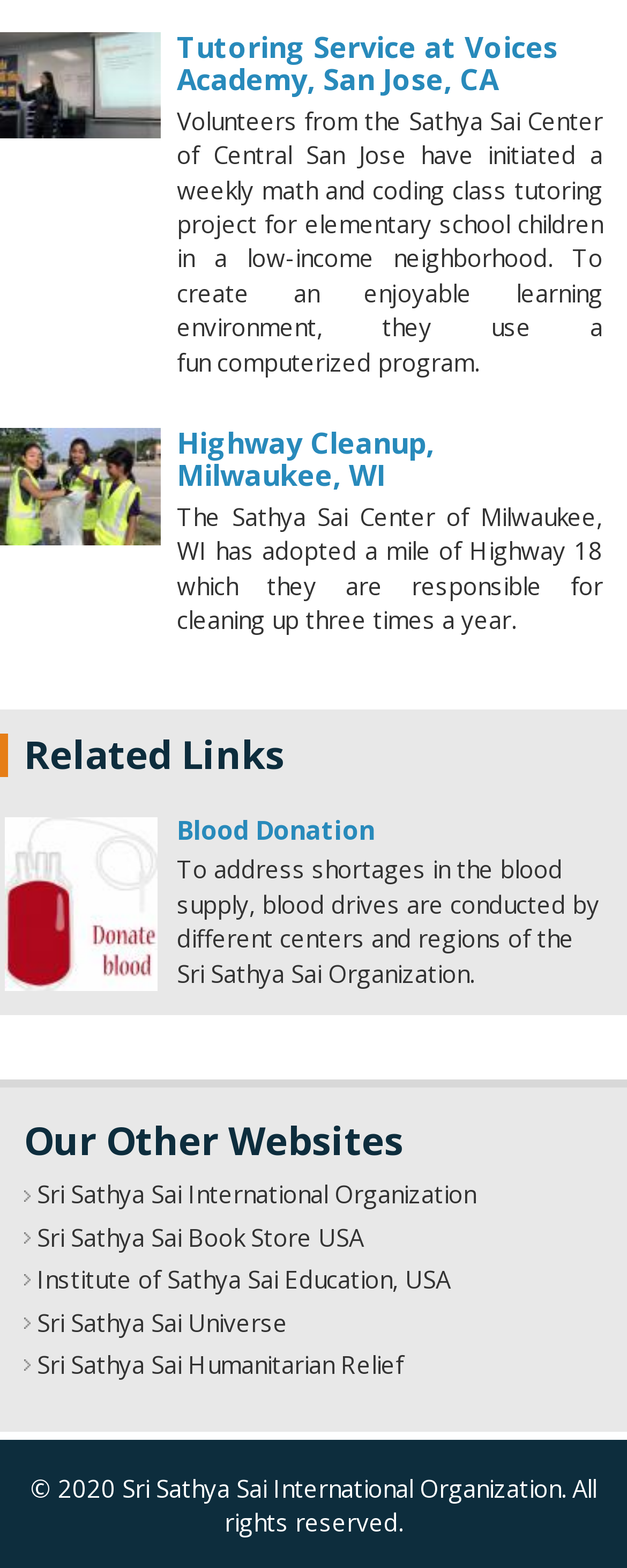Indicate the bounding box coordinates of the clickable region to achieve the following instruction: "Explore the Institute of Sathya Sai Education, USA website."

[0.059, 0.806, 0.718, 0.826]